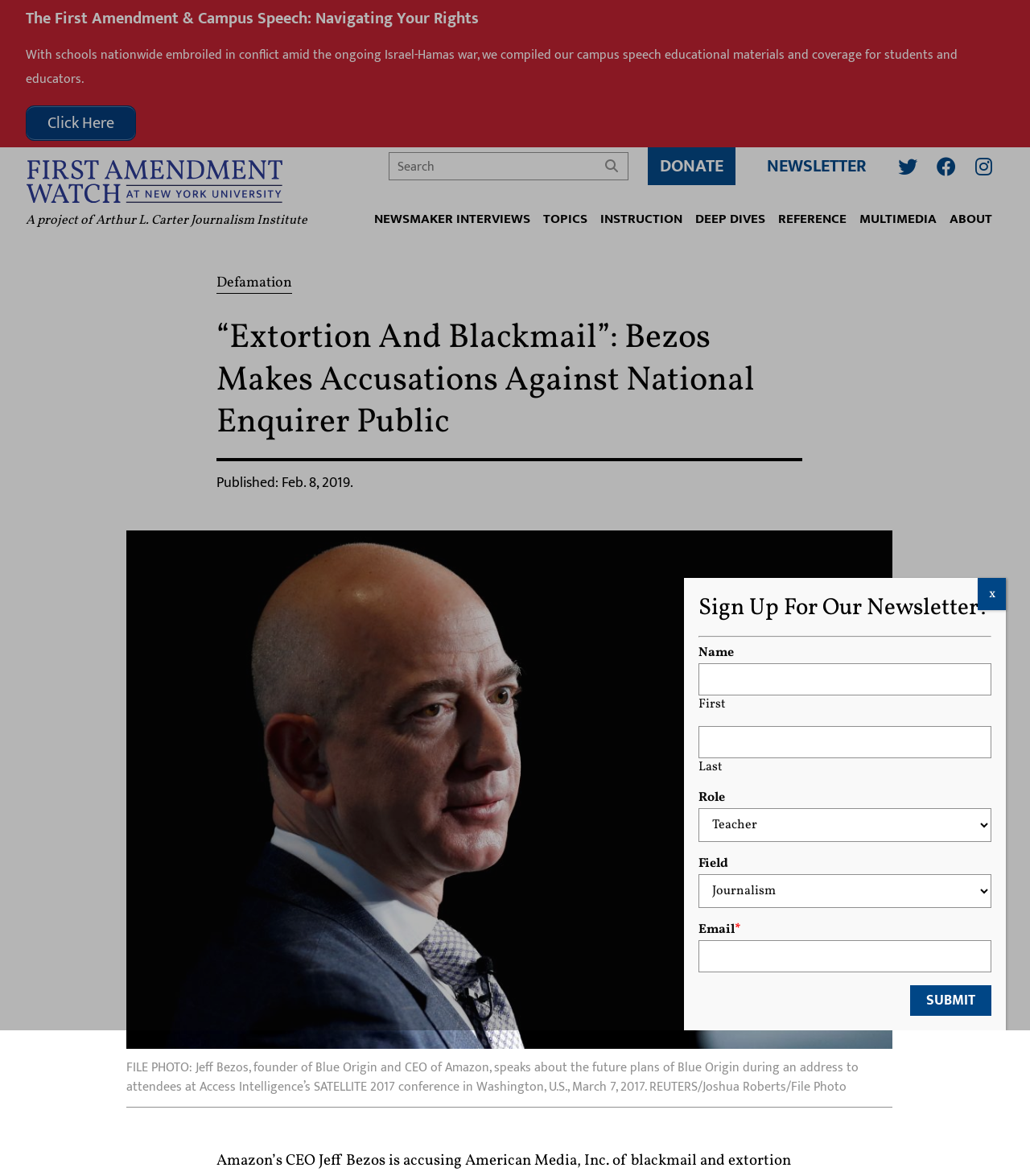What type of educational materials are provided on this website?
Could you answer the question in a detailed manner, providing as much information as possible?

The webpage mentions 'campus speech educational materials' in the StaticText element, which suggests that the website provides educational resources related to campus speech, likely for students and educators.